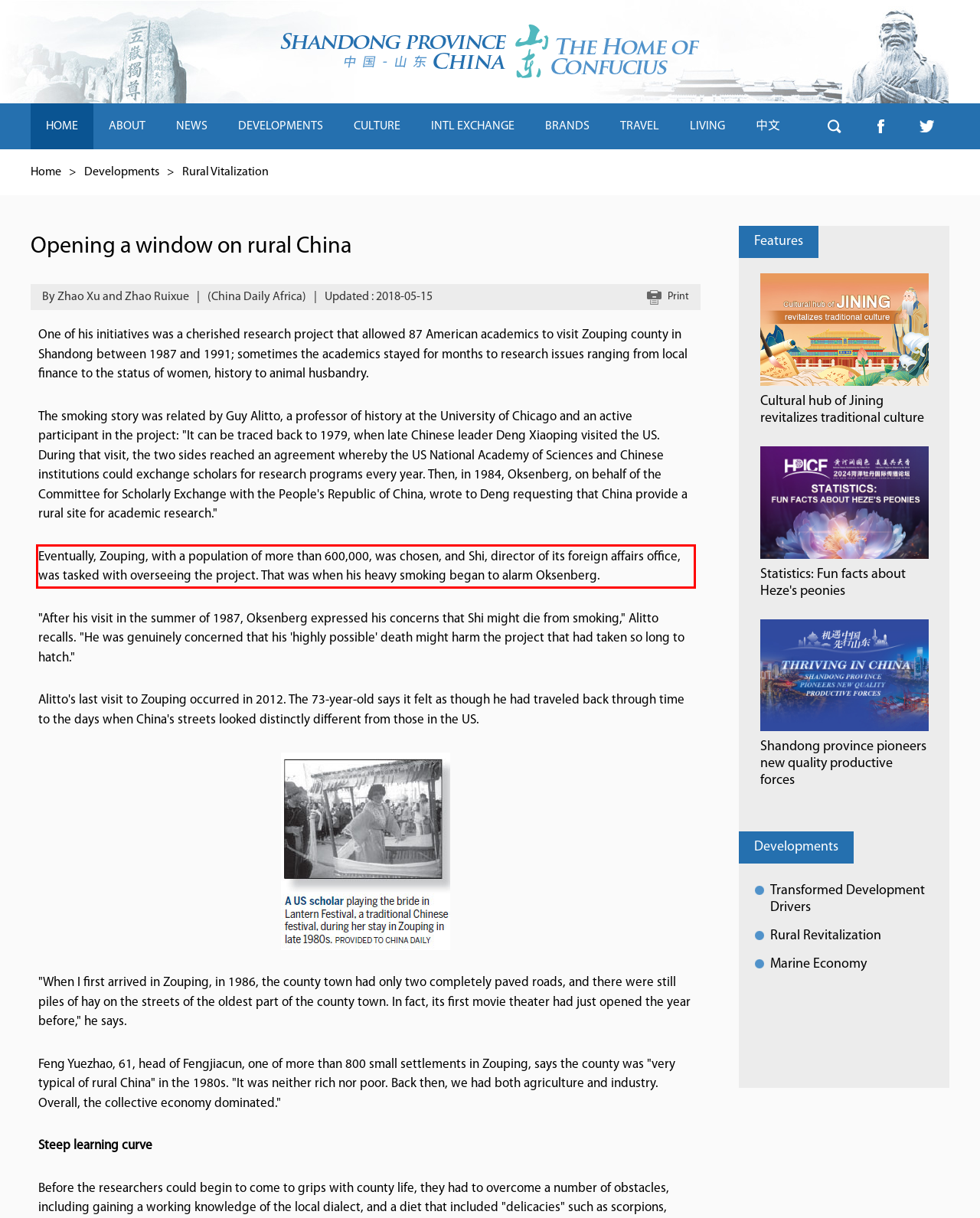Given a webpage screenshot with a red bounding box, perform OCR to read and deliver the text enclosed by the red bounding box.

Eventually, Zouping, with a population of more than 600,000, was chosen, and Shi, director of its foreign affairs office, was tasked with overseeing the project. That was when his heavy smoking began to alarm Oksenberg.